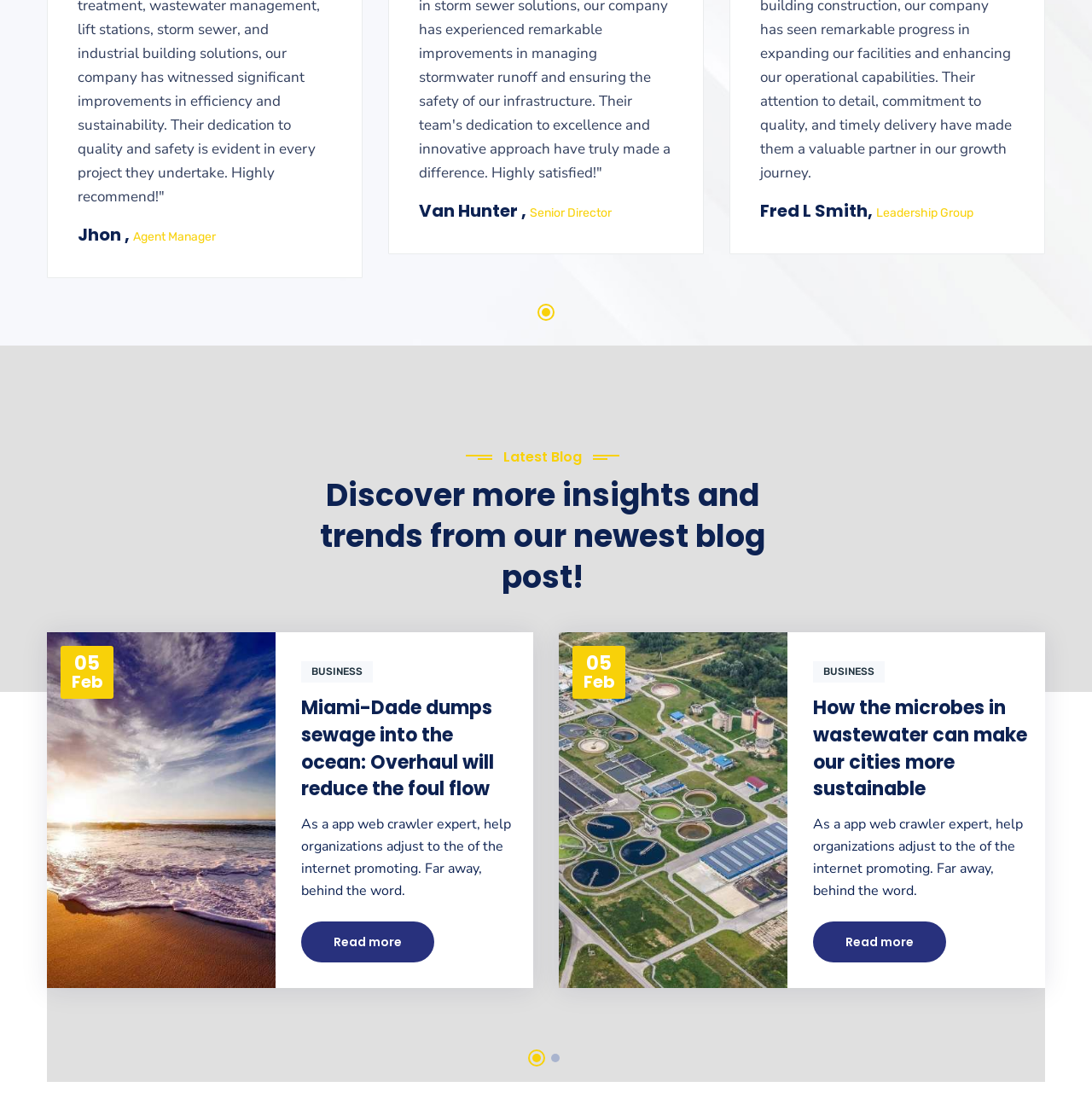What is the date of the first blog post?
From the image, respond with a single word or phrase.

05 Feb